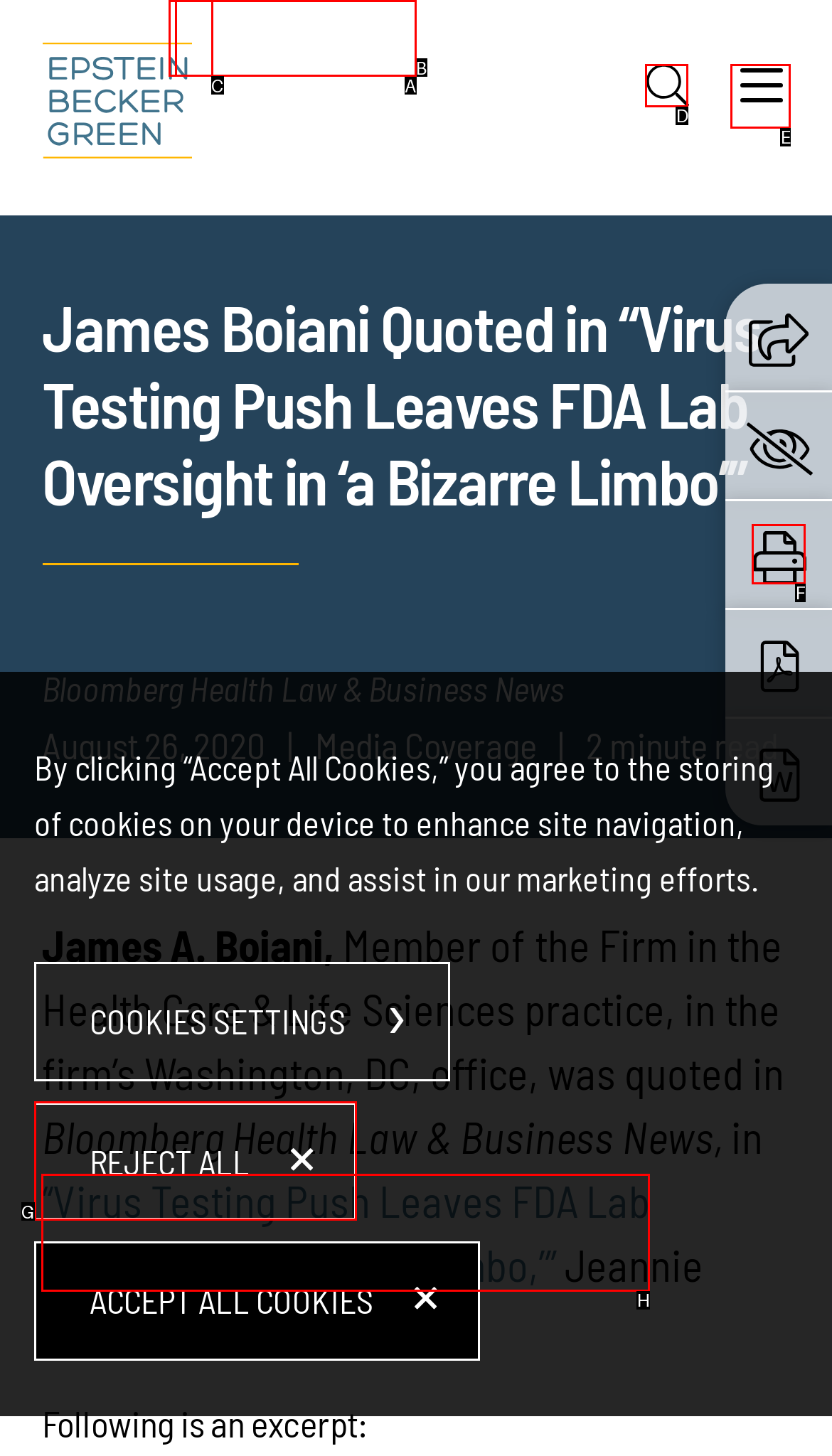Which letter corresponds to the correct option to complete the task: Print the page?
Answer with the letter of the chosen UI element.

F